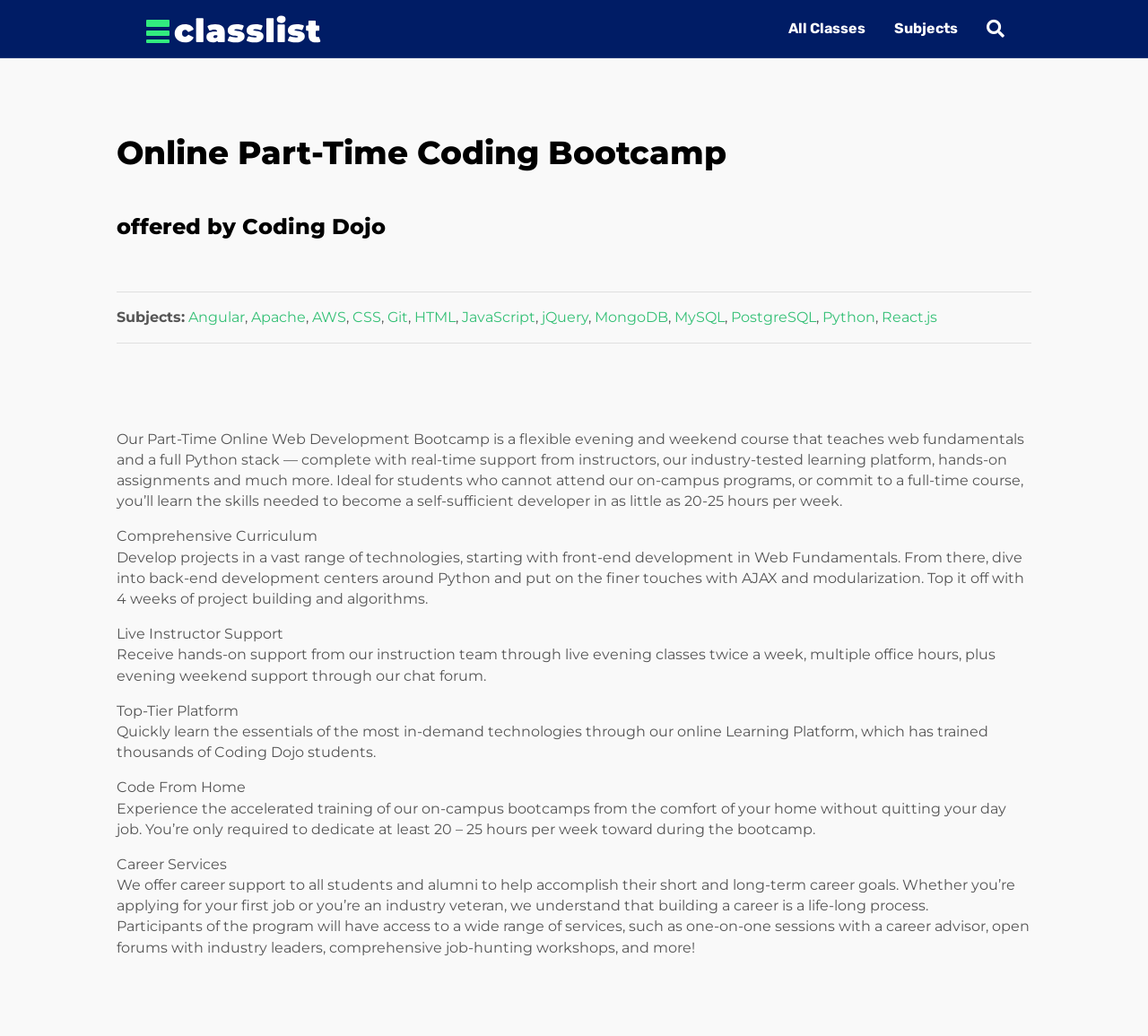Using the information from the screenshot, answer the following question thoroughly:
What is the duration of the bootcamp?

I found this answer in the text 'You’re only required to dedicate at least 20 – 25 hours per week toward during the bootcamp.' which mentions the duration of the bootcamp.